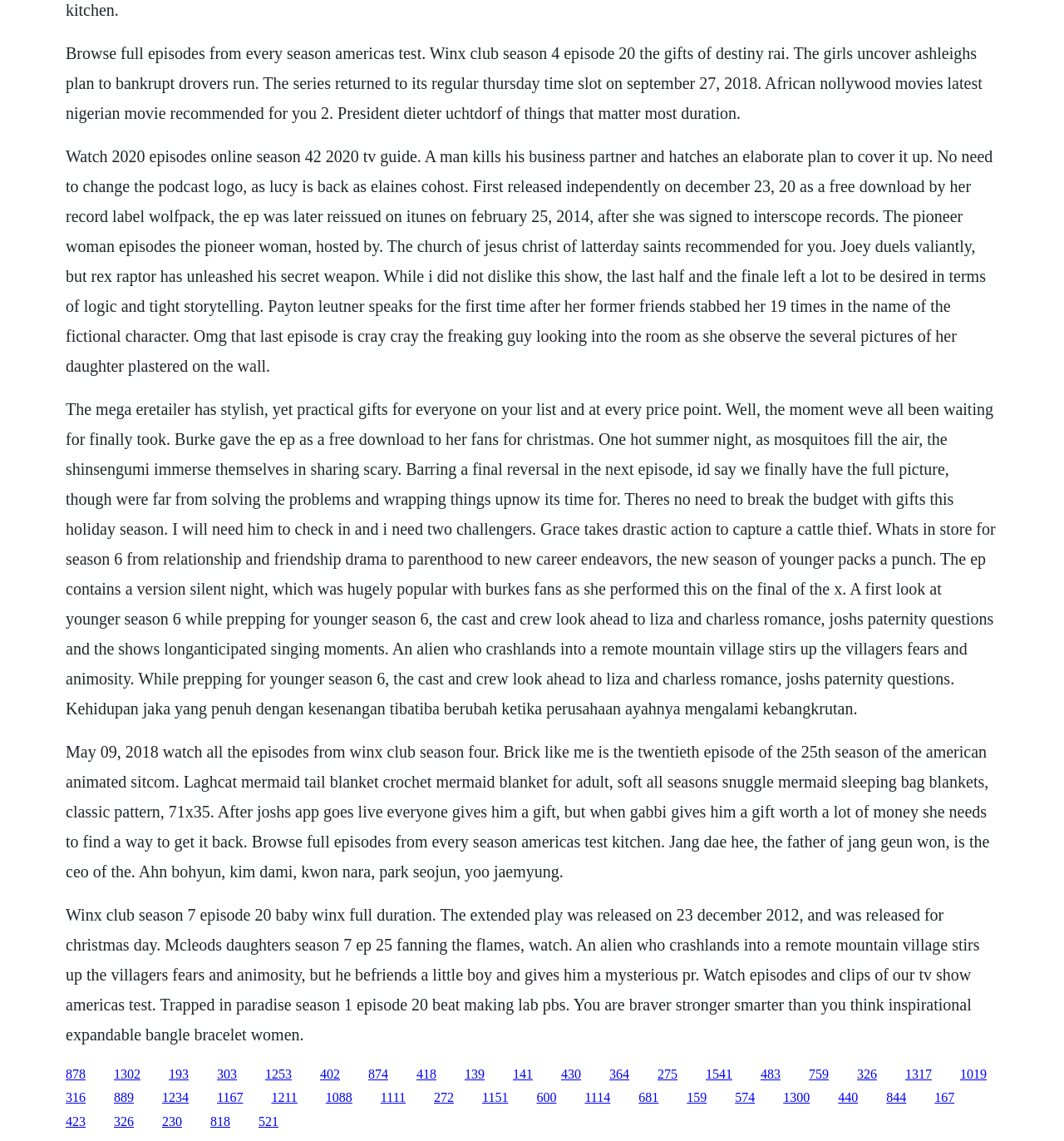What is the theme of the gifts mentioned in the third paragraph?
Using the image as a reference, give a one-word or short phrase answer.

Holiday season